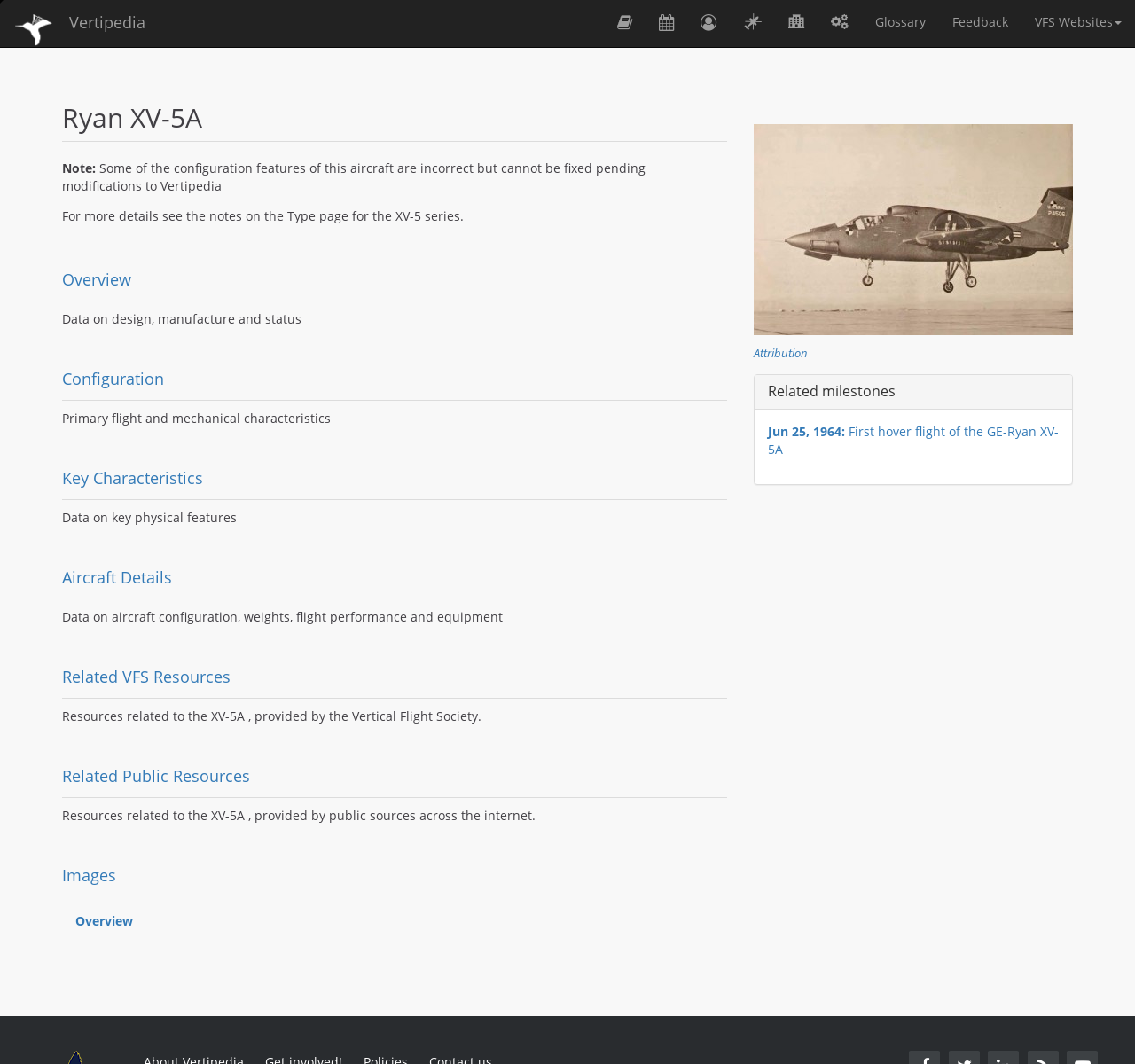Generate a comprehensive caption for the webpage you are viewing.

The webpage is about Vertipedia, a comprehensive source of information on vertical flight. At the top left, there is a logo with the text "Vertipedia" and a small image next to it. On the top right, there are several icons represented by Unicode characters, followed by links to "Glossary", "Feedback", and a button labeled "VFS Websites".

Below the top section, there is a large image of the Ryan XV-5A aircraft during flight testing at Edwards Air Force Base, California in 1965, with a descriptive text about the aircraft. To the right of the image, there is a link to "Attribution".

The main content of the webpage is divided into several sections. The first section is about the Ryan XV-5A aircraft, with a heading and several subheadings, including "Overview", "Configuration", "Key Characteristics", "Aircraft Details", "Related VFS Resources", "Related Public Resources", and "Images". Each subheading has a link and a brief descriptive text.

To the right of the Ryan XV-5A section, there is another section titled "Related milestones" with a link to "Jun 25, 1964: First hover flight of the GE-Ryan XV-5A".

At the bottom of the webpage, there is a repeated section about "Overview" with a link, but it seems to be a duplicate of the previous section.

Overall, the webpage provides detailed information about the Ryan XV-5A aircraft and its characteristics, as well as related resources and milestones in the history of vertical flight.